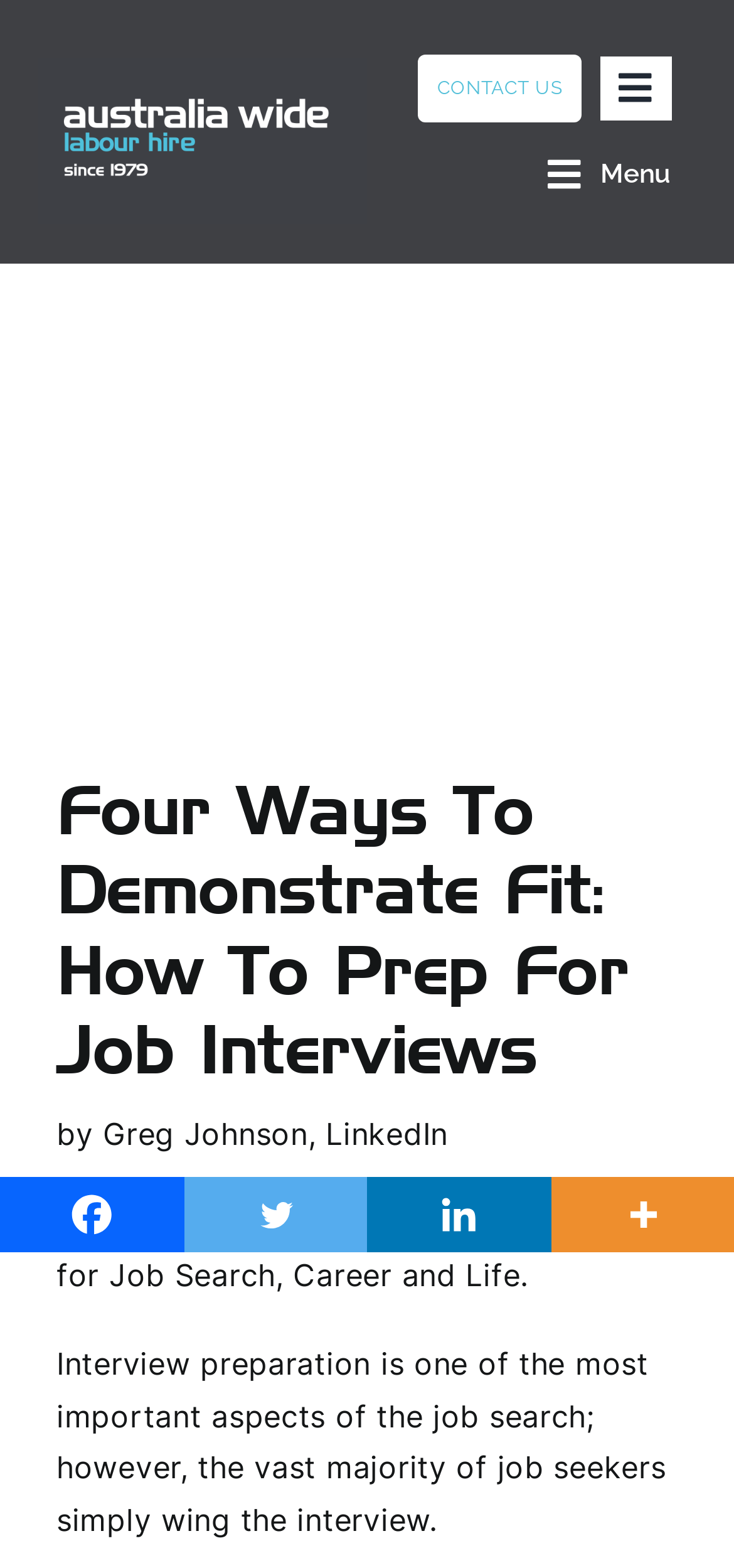Respond to the question below with a concise word or phrase:
What is the topic of the article?

Job interview preparation